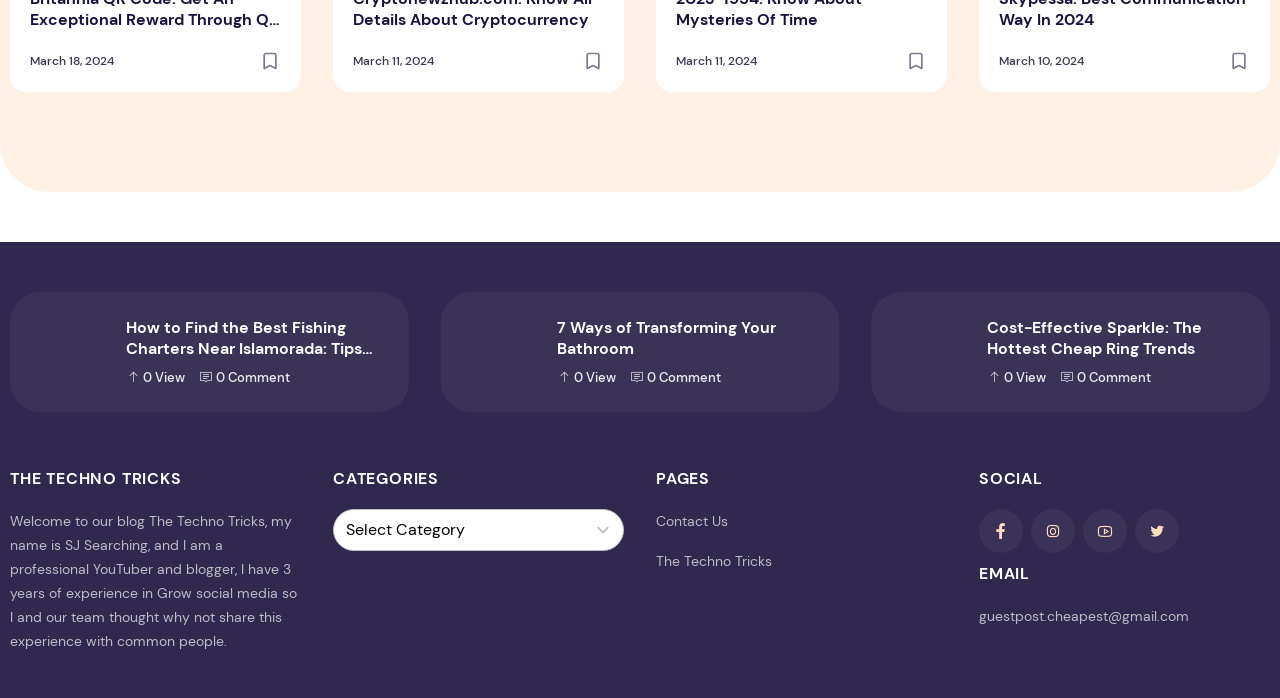What is the email address for guest posts?
Answer the question with a single word or phrase, referring to the image.

guestpost.cheapest@gmail.com